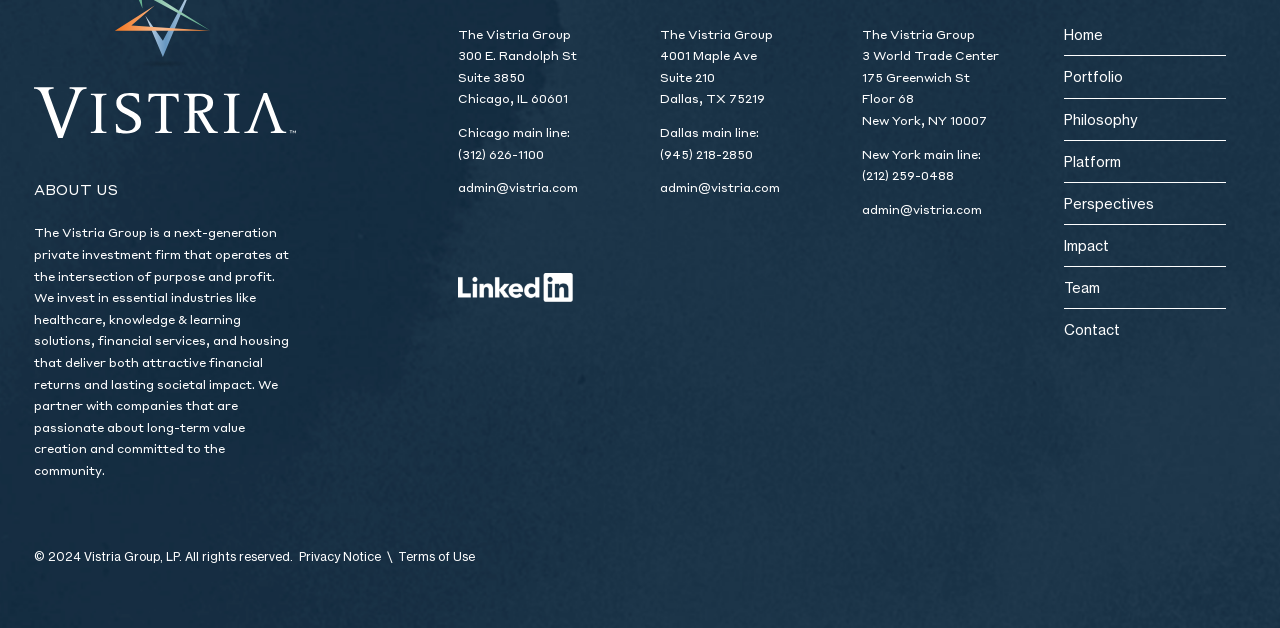Refer to the image and provide an in-depth answer to the question:
What is the address of the Chicago office?

The answer can be found in the static text elements '300 E. Randolph St', 'Suite 3850', and 'Chicago, IL 60601' which provide the address of the Chicago office.